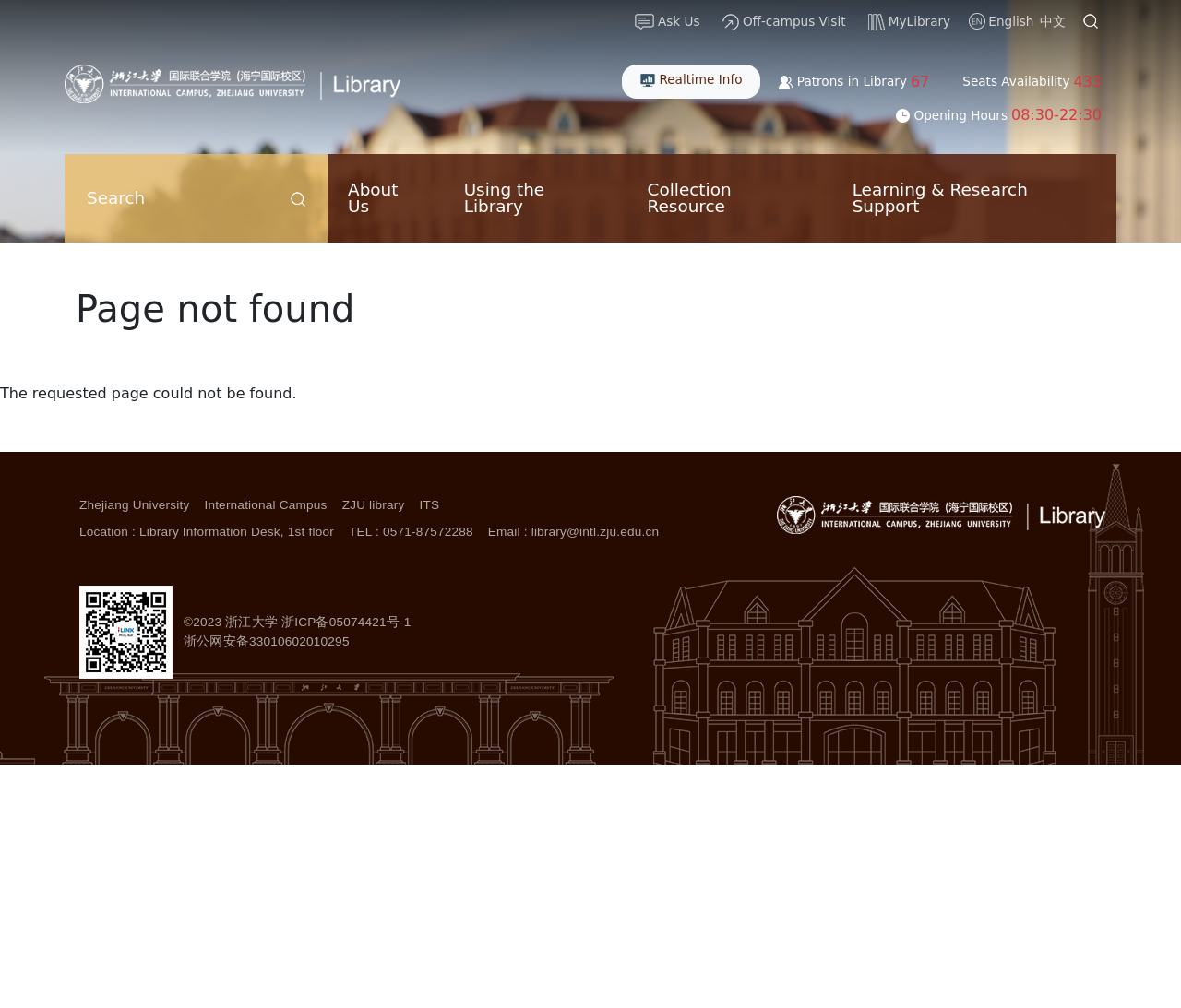Kindly determine the bounding box coordinates for the area that needs to be clicked to execute this instruction: "Visit About Us".

[0.277, 0.153, 0.375, 0.24]